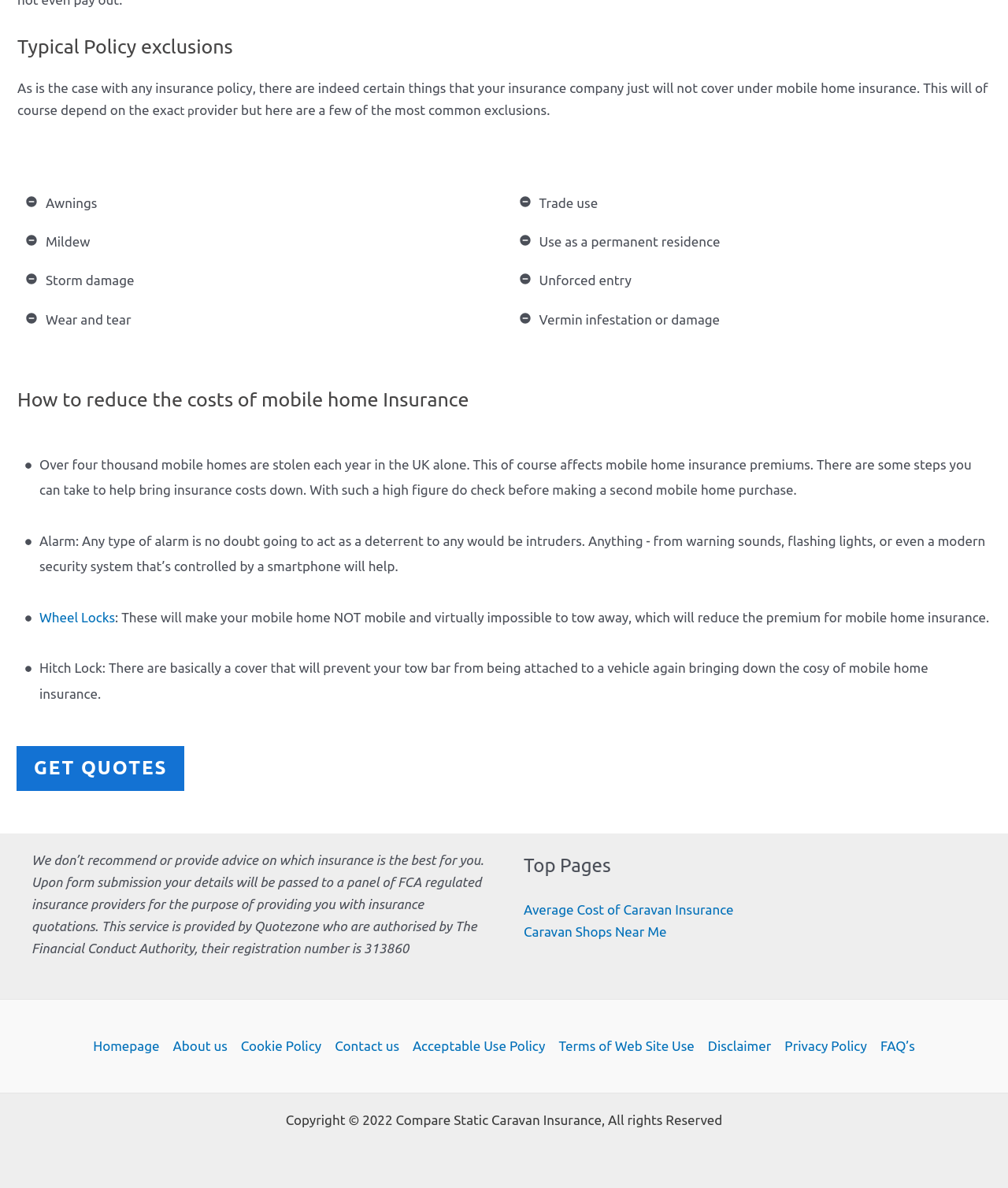Please give a succinct answer to the question in one word or phrase:
How can I reduce the costs of mobile home insurance?

Install alarm, wheel locks, hitch lock